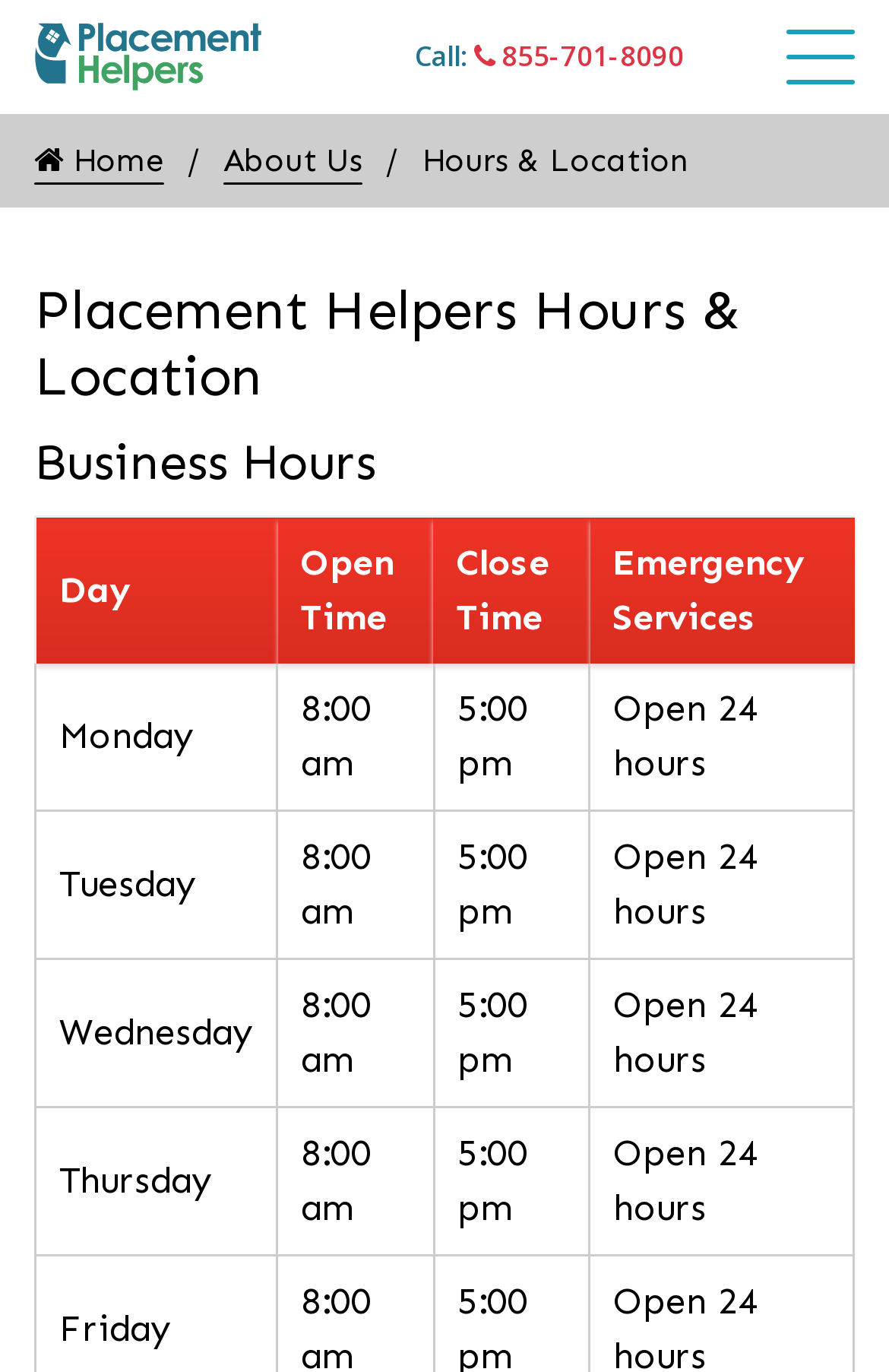What are the business hours of Placement Helpers on Monday?
Look at the image and provide a detailed response to the question.

I found the business hours by looking at the table with the column headers 'Day', 'Open Time', 'Close Time', and 'Emergency Services'. In the row for Monday, the 'Open Time' is 8:00 am and the 'Close Time' is 5:00 pm.